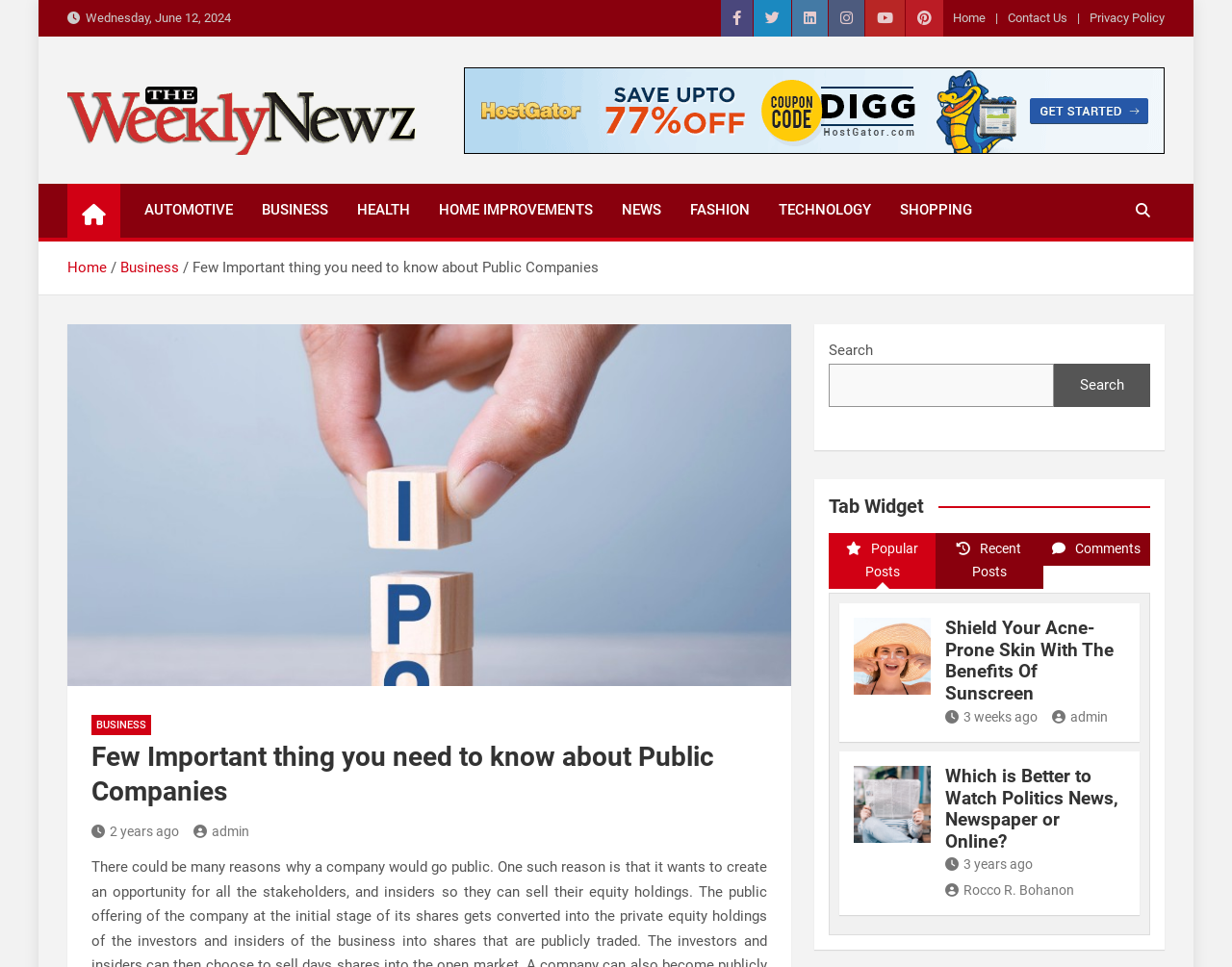Using the element description: "Business", determine the bounding box coordinates for the specified UI element. The coordinates should be four float numbers between 0 and 1, [left, top, right, bottom].

[0.201, 0.19, 0.278, 0.245]